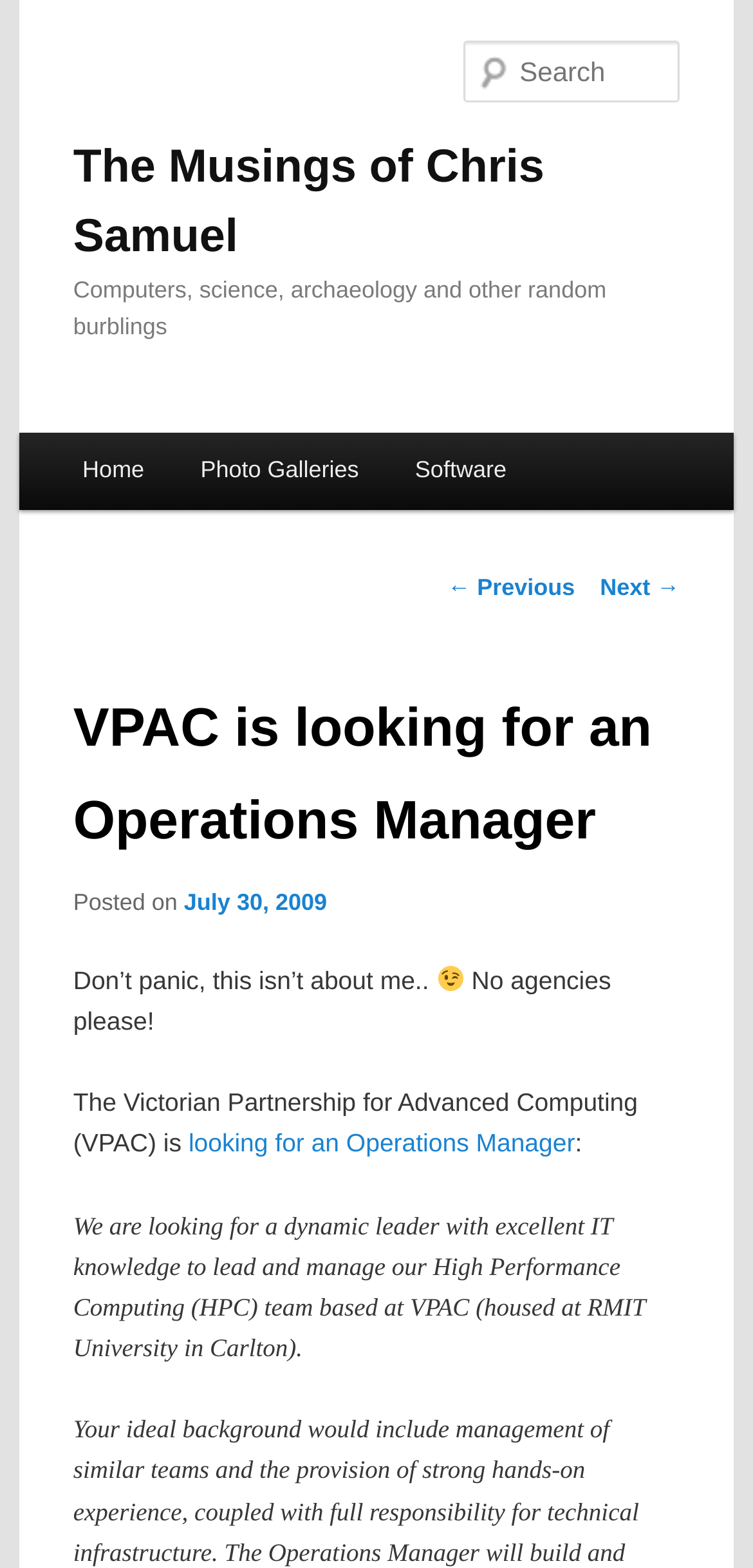Locate the bounding box coordinates of the UI element described by: "Next →". The bounding box coordinates should consist of four float numbers between 0 and 1, i.e., [left, top, right, bottom].

[0.797, 0.366, 0.903, 0.383]